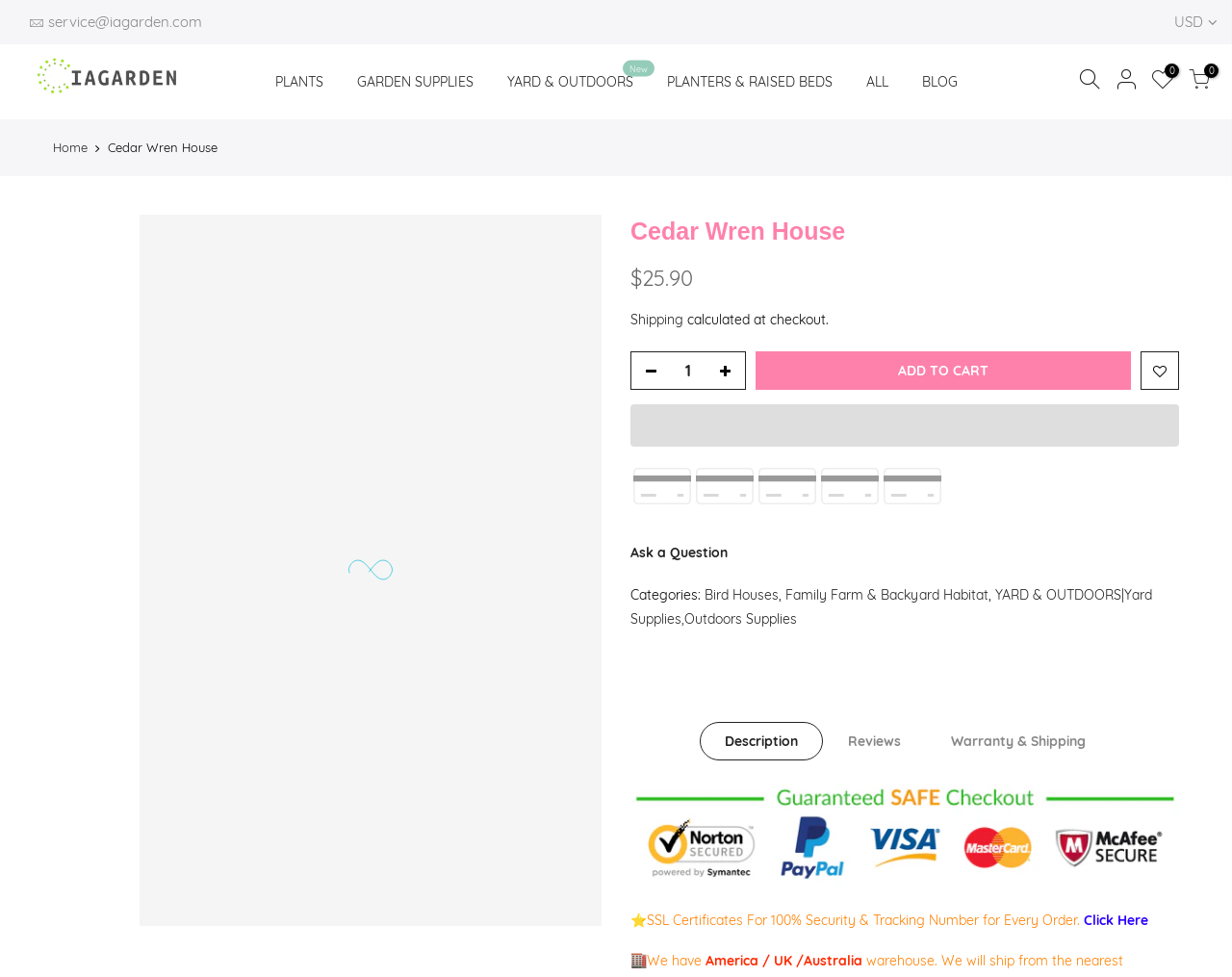Determine the bounding box coordinates of the clickable element to complete this instruction: "Click the 'Ask a Question' link". Provide the coordinates in the format of four float numbers between 0 and 1, [left, top, right, bottom].

[0.512, 0.557, 0.591, 0.574]